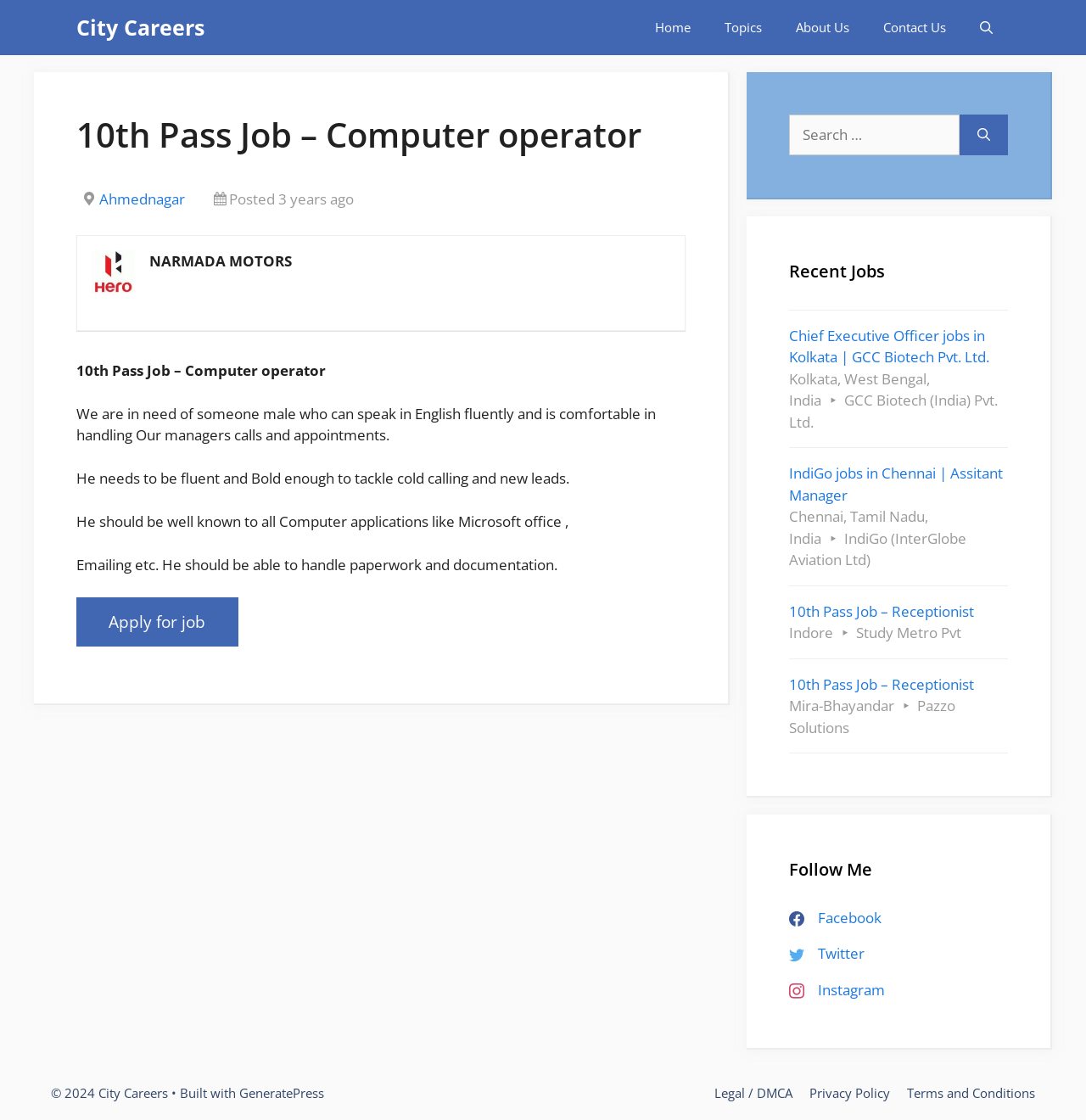Describe every aspect of the webpage in a detailed manner.

This webpage is a job posting for a computer operator position. At the top, there are five navigation links: "City Careers", "Home", "Topics", "About Us", and "Contact Us", followed by a search bar. Below the navigation links, there is a main section that contains the job posting. The job posting has a header with the title "10th Pass Job - Computer operator" and a company logo "NARMADA MOTORS" to the left of the title. 

The job description is divided into several paragraphs, stating the requirements for the position, including fluency in English, comfort in handling manager calls and appointments, and proficiency in computer applications like Microsoft Office. There is an "Apply for job" button at the bottom of the job description.

To the right of the main section, there are three complementary sections. The first section has a search bar with a label "Search for:" and a "Search" button. The second section displays a list of recent jobs, with links to job postings such as "Chief Executive Officer jobs in Kolkata", "IndiGo jobs in Chennai", and "10th Pass Job – Receptionist" in Indore and Mira-Bhayandar. The third section has social media links to Facebook, Twitter, and Instagram, labeled as "Follow Me".

At the bottom of the page, there is a footer section with links to "Legal / DMCA", "Privacy Policy", and "Terms and Conditions", as well as a copyright notice "© 2024 City Careers" and a mention of the website being built with GeneratePress.